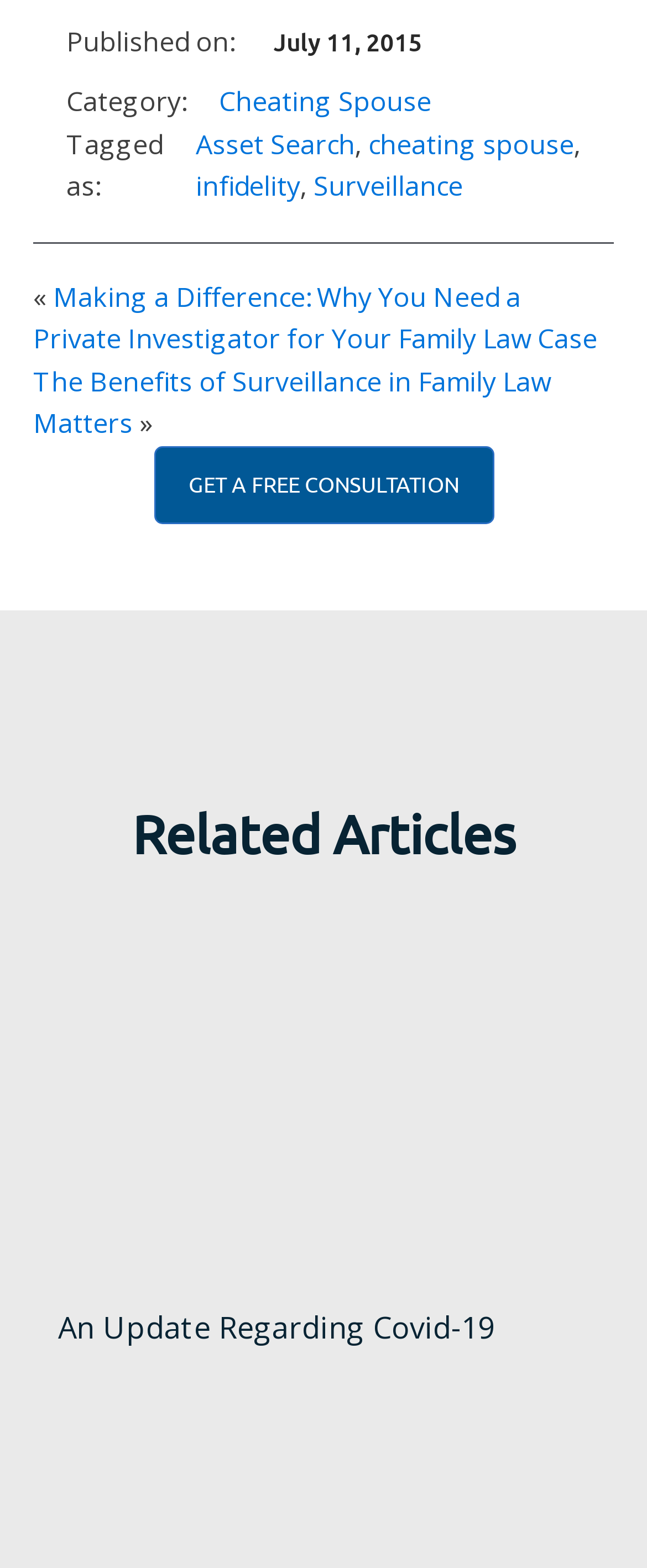Can you identify the bounding box coordinates of the clickable region needed to carry out this instruction: 'Read 'Making a Difference: Why You Need a Private Investigator for Your Family Law Case''? The coordinates should be four float numbers within the range of 0 to 1, stated as [left, top, right, bottom].

[0.051, 0.177, 0.923, 0.228]